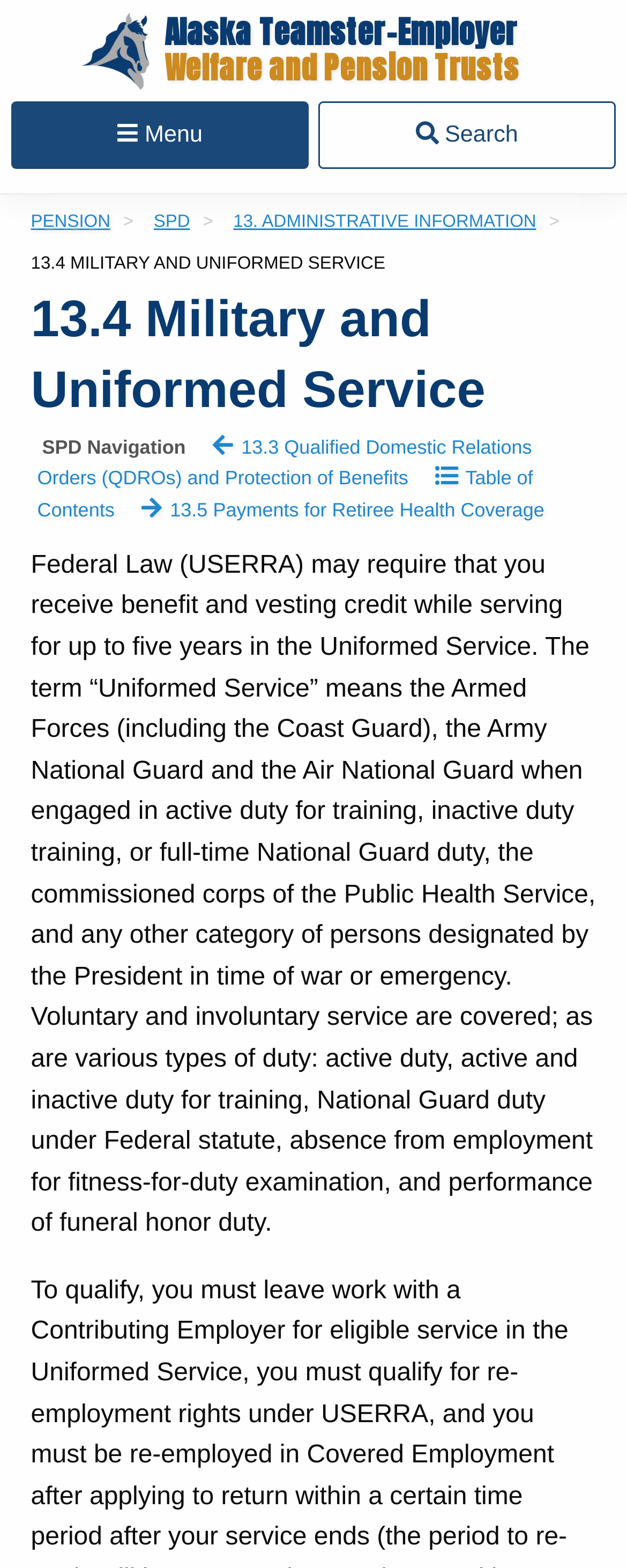Provide the bounding box for the UI element matching this description: "Spd".

[0.245, 0.136, 0.303, 0.148]